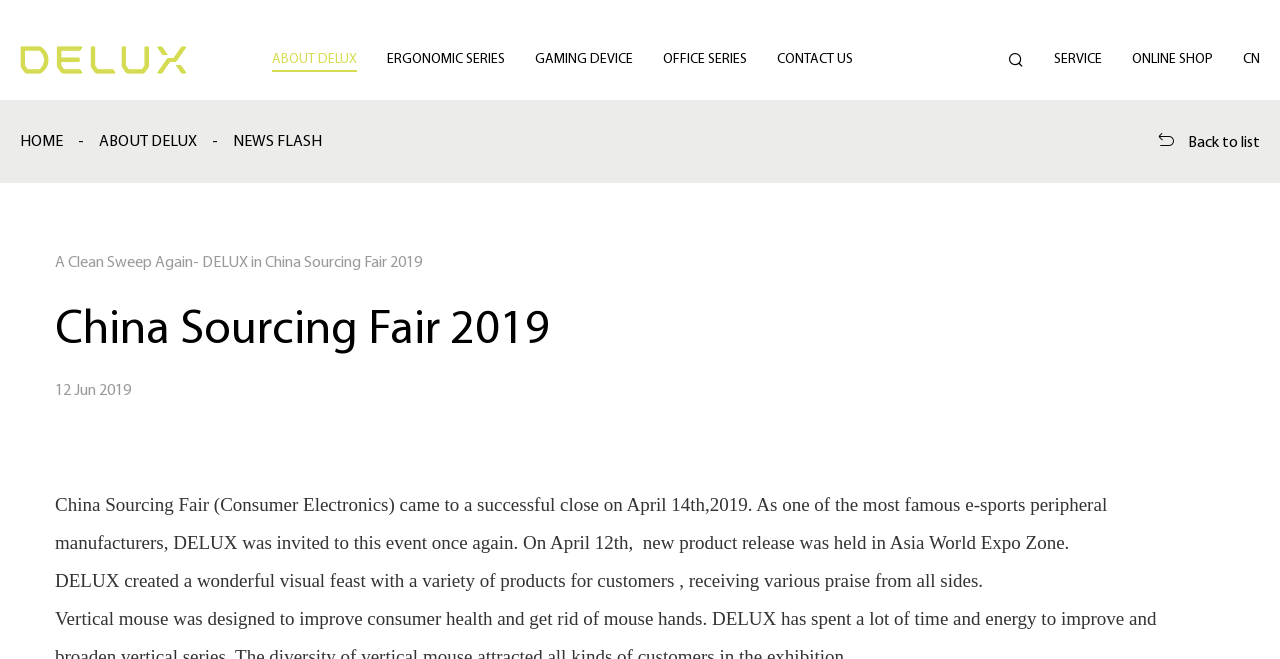Pinpoint the bounding box coordinates of the area that should be clicked to complete the following instruction: "Search with keywords". The coordinates must be given as four float numbers between 0 and 1, i.e., [left, top, right, bottom].

[0.805, 0.061, 0.837, 0.121]